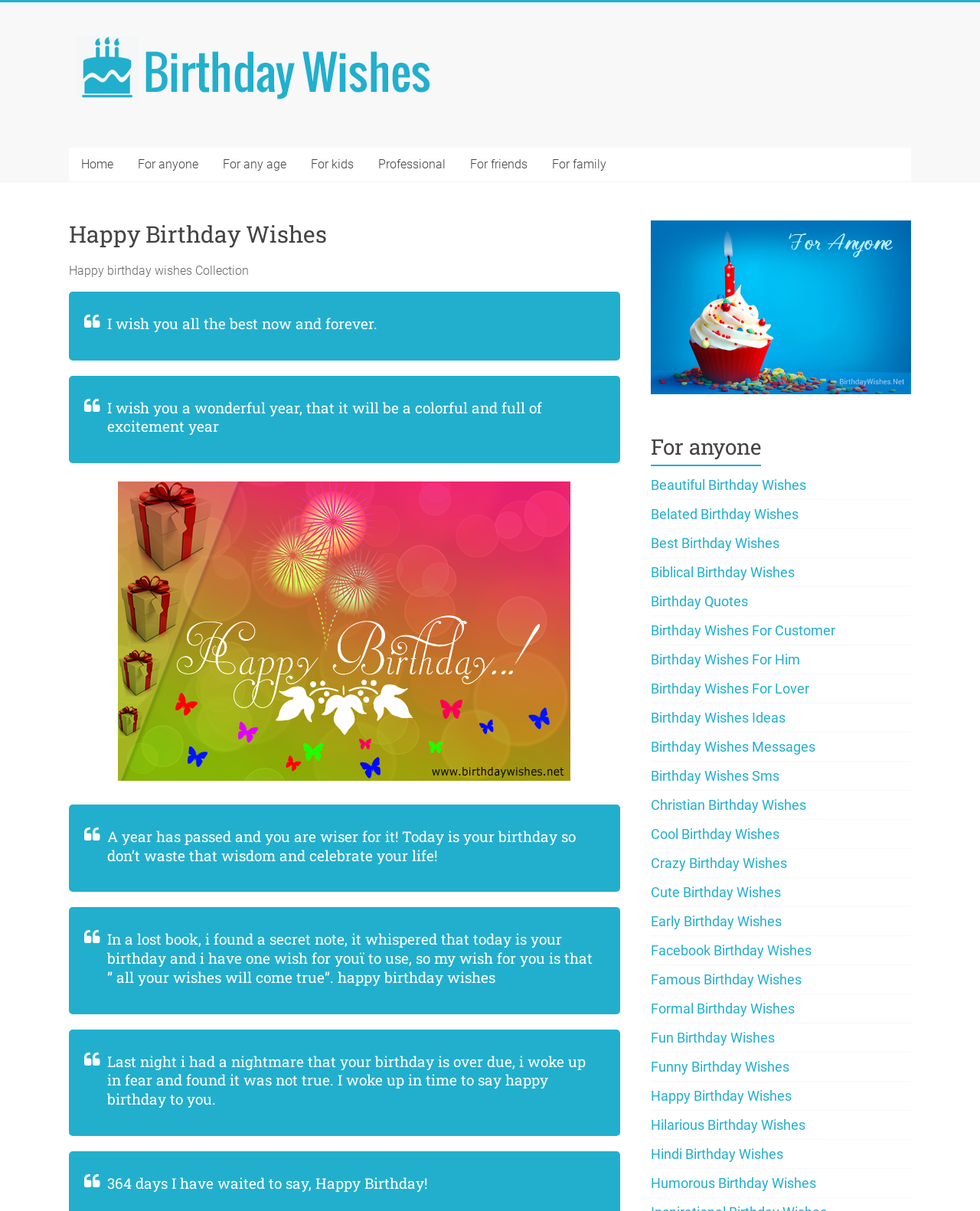Locate the bounding box coordinates of the clickable area needed to fulfill the instruction: "Click on 'Happy Birthday Wishes'".

[0.664, 0.898, 0.808, 0.911]